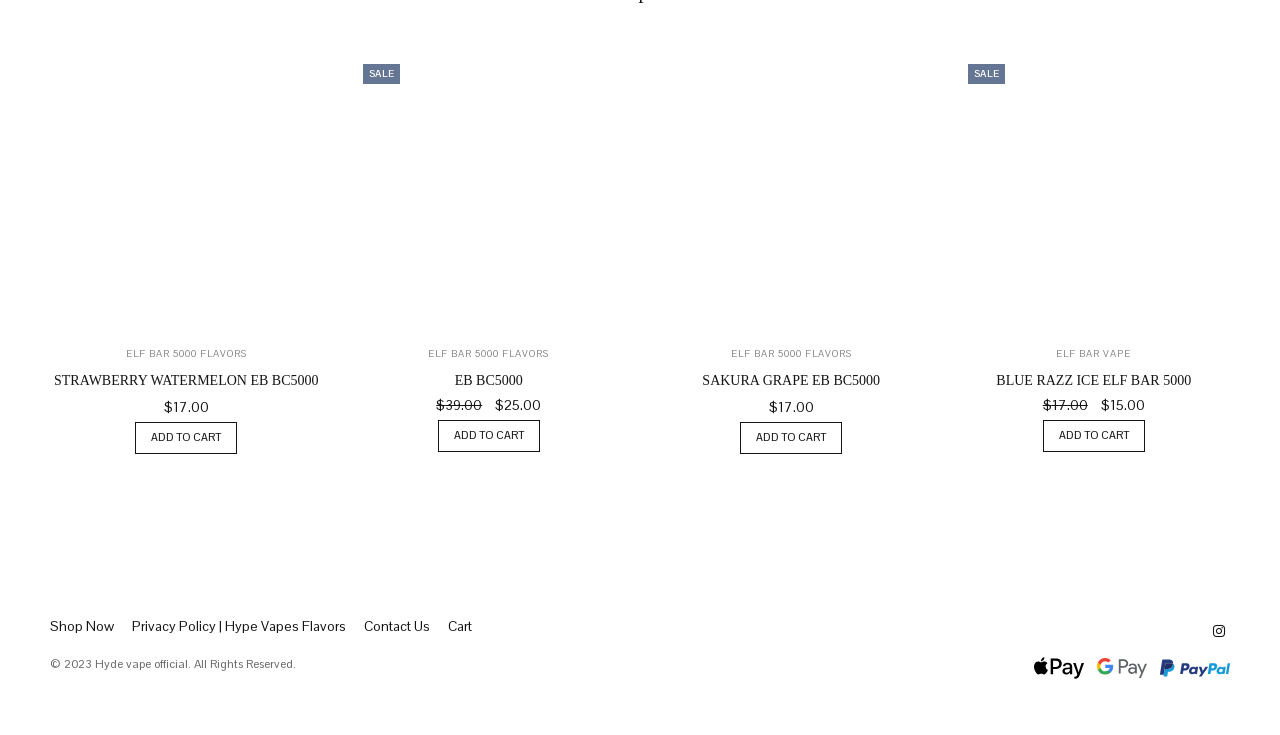Identify the bounding box coordinates of the region that should be clicked to execute the following instruction: "Click the 'Shop Now' button".

[0.039, 0.842, 0.089, 0.861]